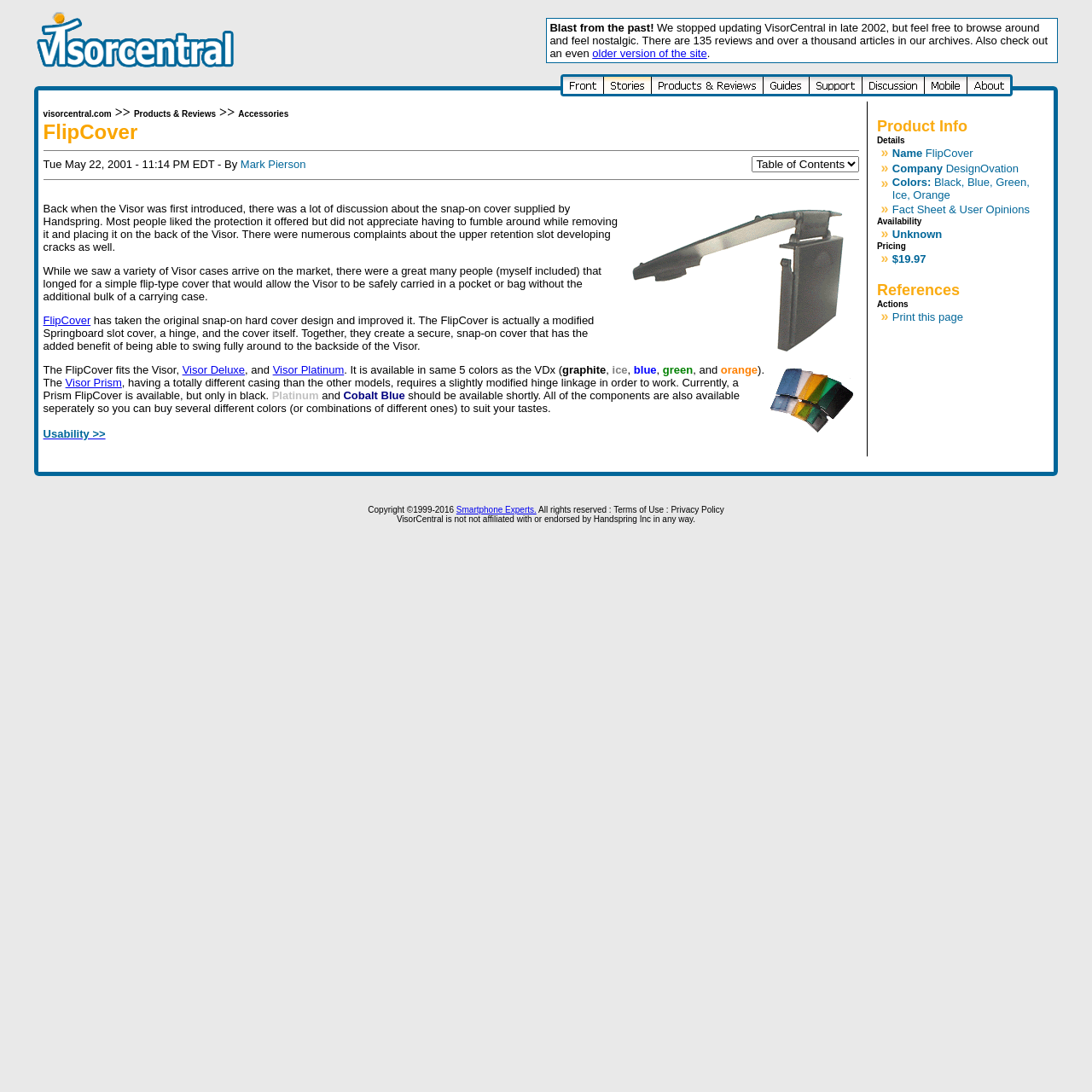Locate the bounding box coordinates of the clickable area needed to fulfill the instruction: "check the product information of FlipCover".

[0.04, 0.096, 0.102, 0.109]